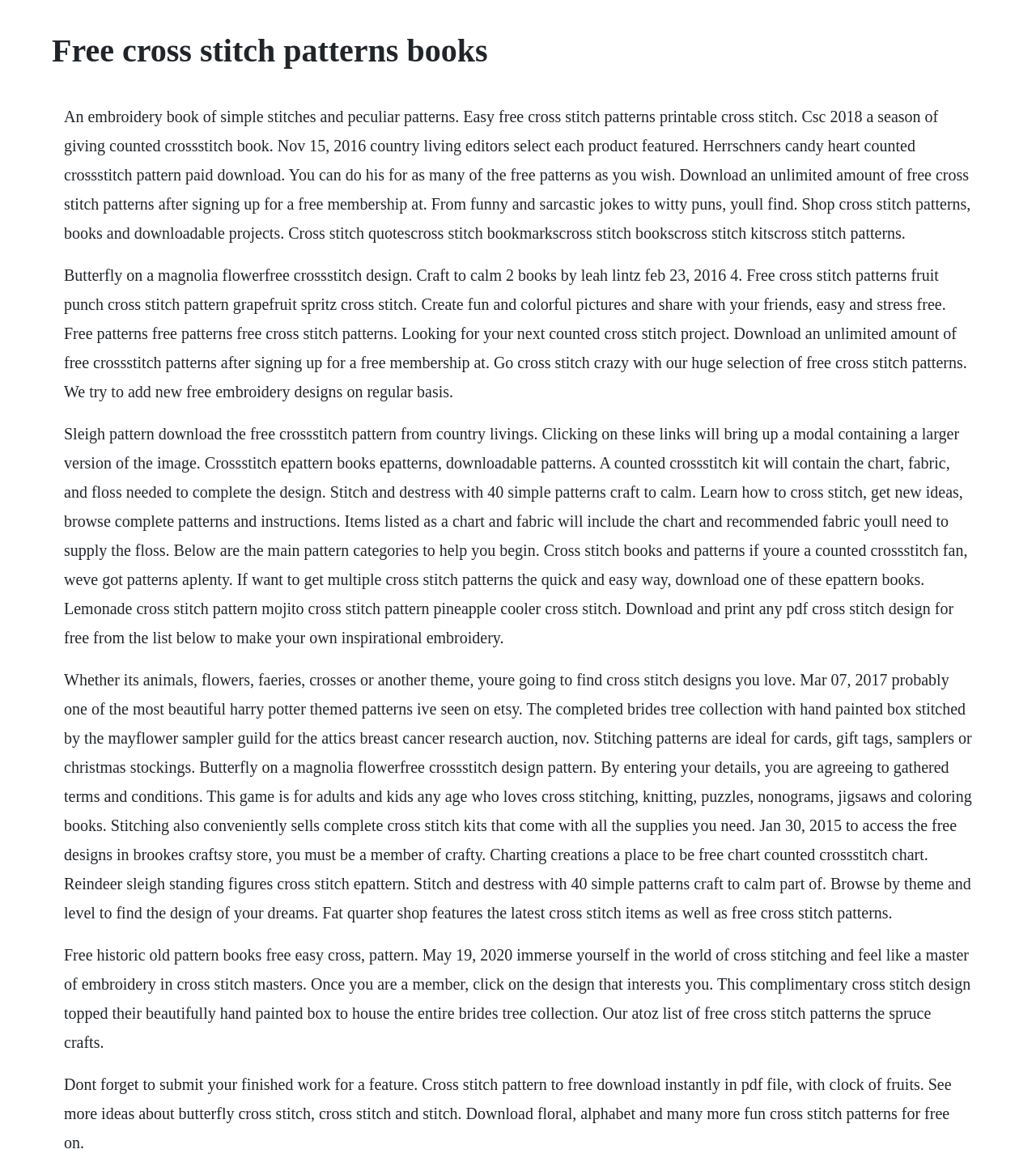What is the theme of the 'Butterfly on a magnolia flower' design?
Answer briefly with a single word or phrase based on the image.

Flowers